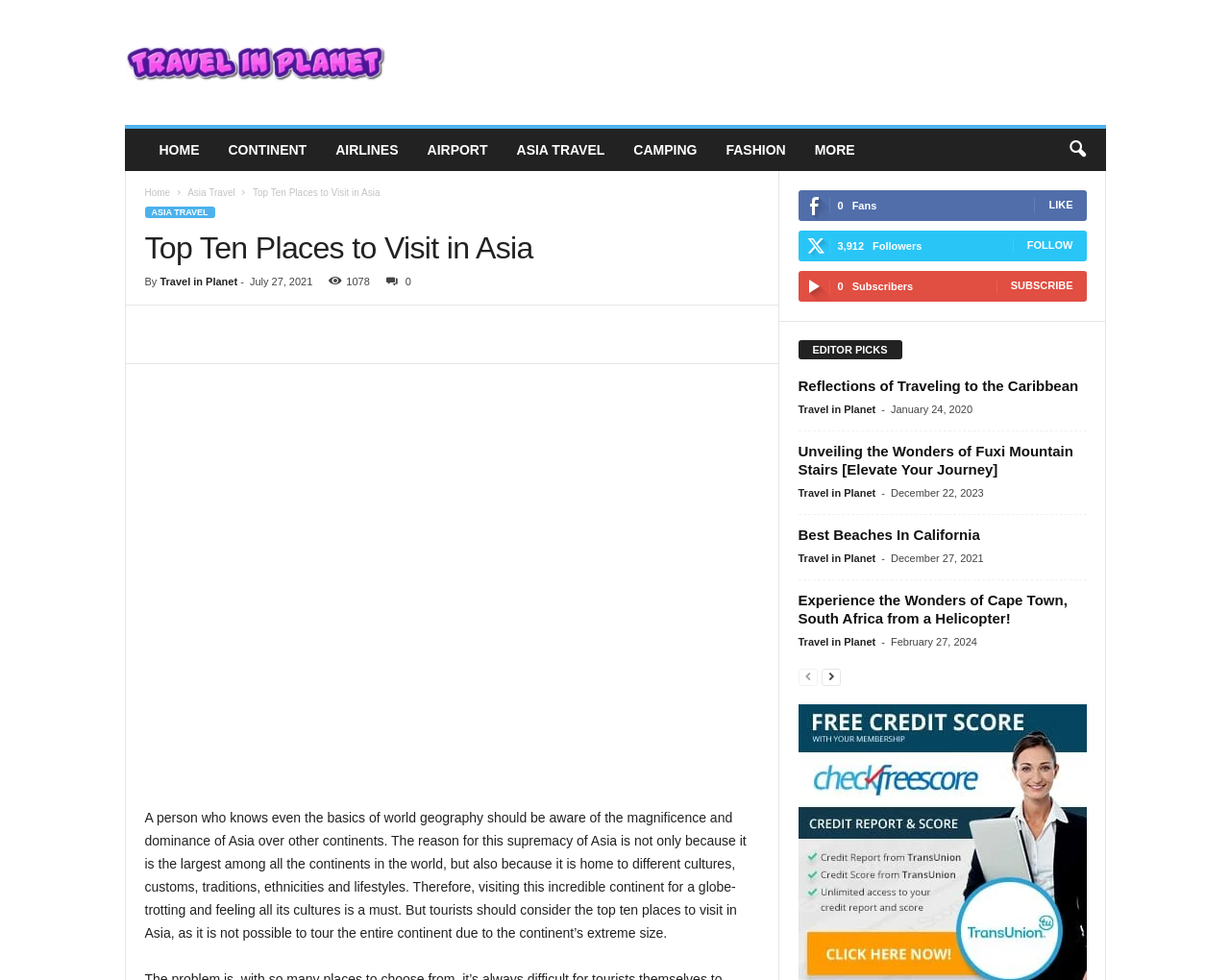How many links are in the top navigation bar?
Please use the visual content to give a single word or phrase answer.

8